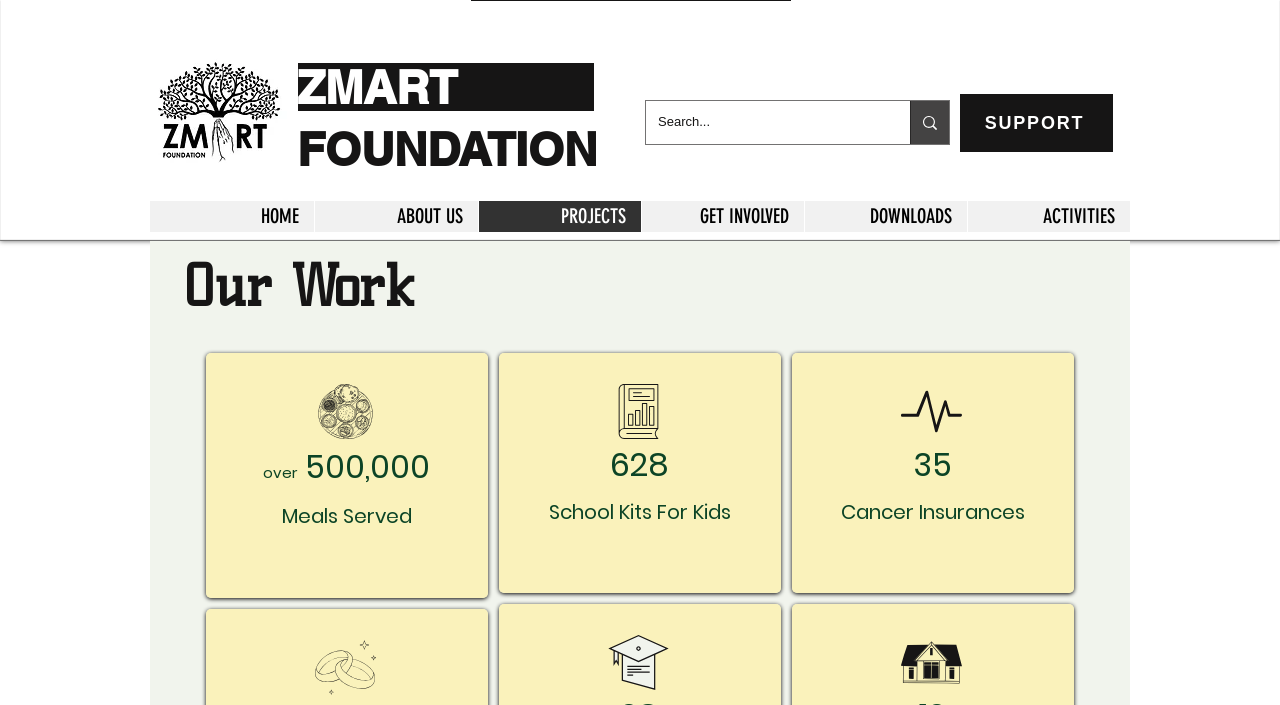Using the provided description aria-label="Search..." name="q" placeholder="Search...", find the bounding box coordinates for the UI element. Provide the coordinates in (top-left x, top-left y, bottom-right x, bottom-right y) format, ensuring all values are between 0 and 1.

[0.514, 0.143, 0.678, 0.204]